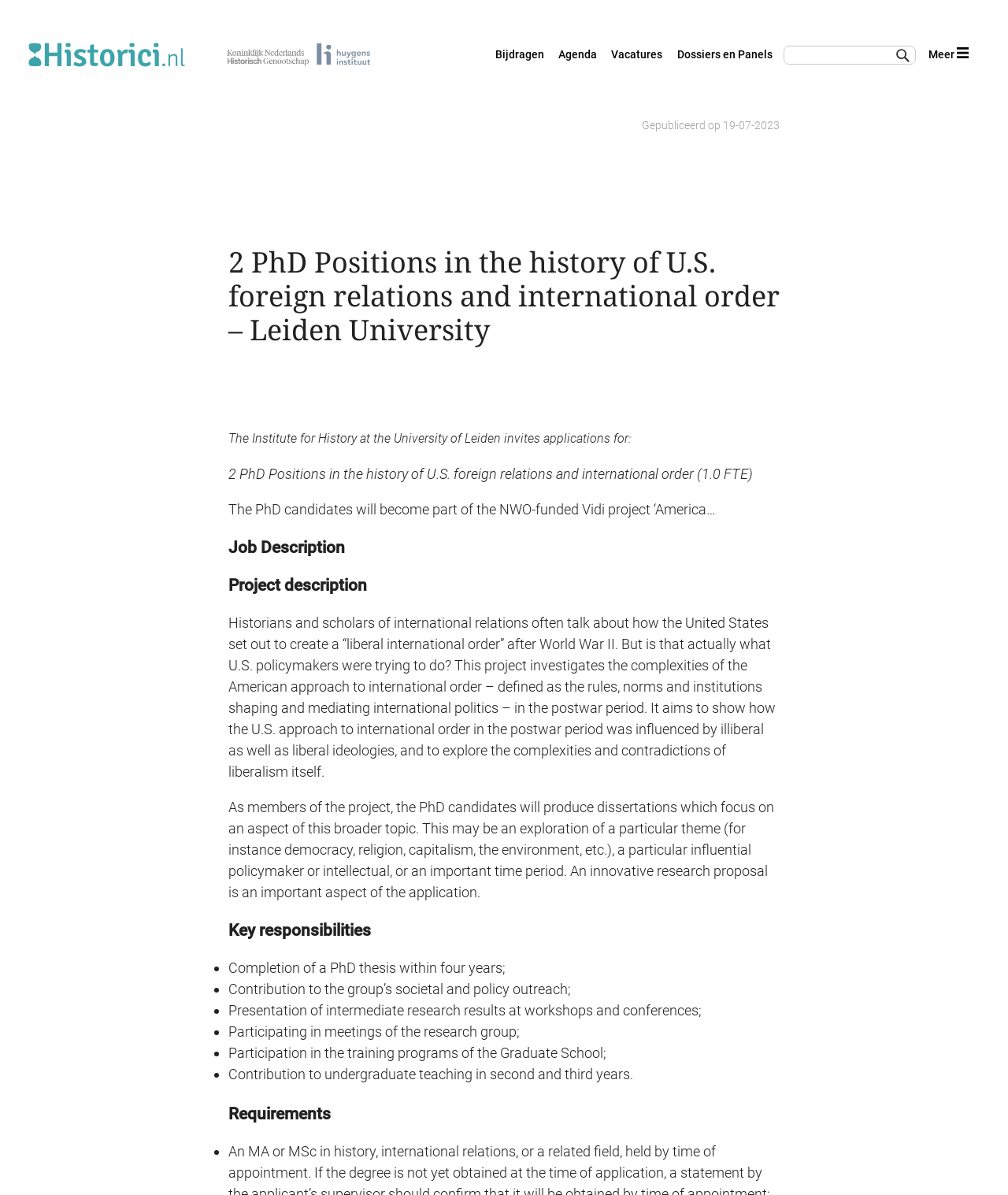Can you specify the bounding box coordinates for the region that should be clicked to fulfill this instruction: "View the Agenda".

[0.554, 0.04, 0.592, 0.051]